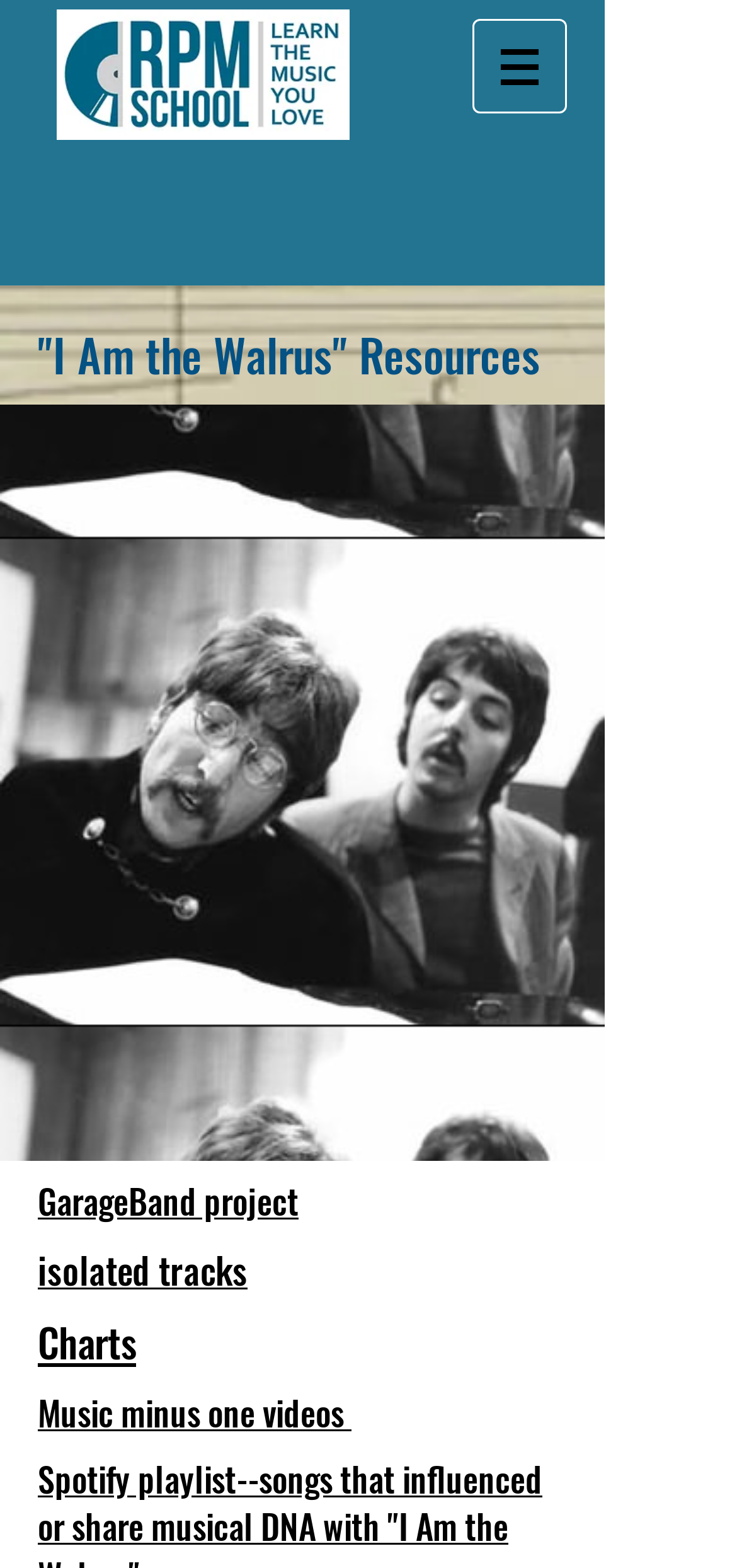What is the purpose of the navigation button?
Look at the webpage screenshot and answer the question with a detailed explanation.

The navigation button has a description 'hasPopup: menu', indicating that it is used to open a menu when clicked.